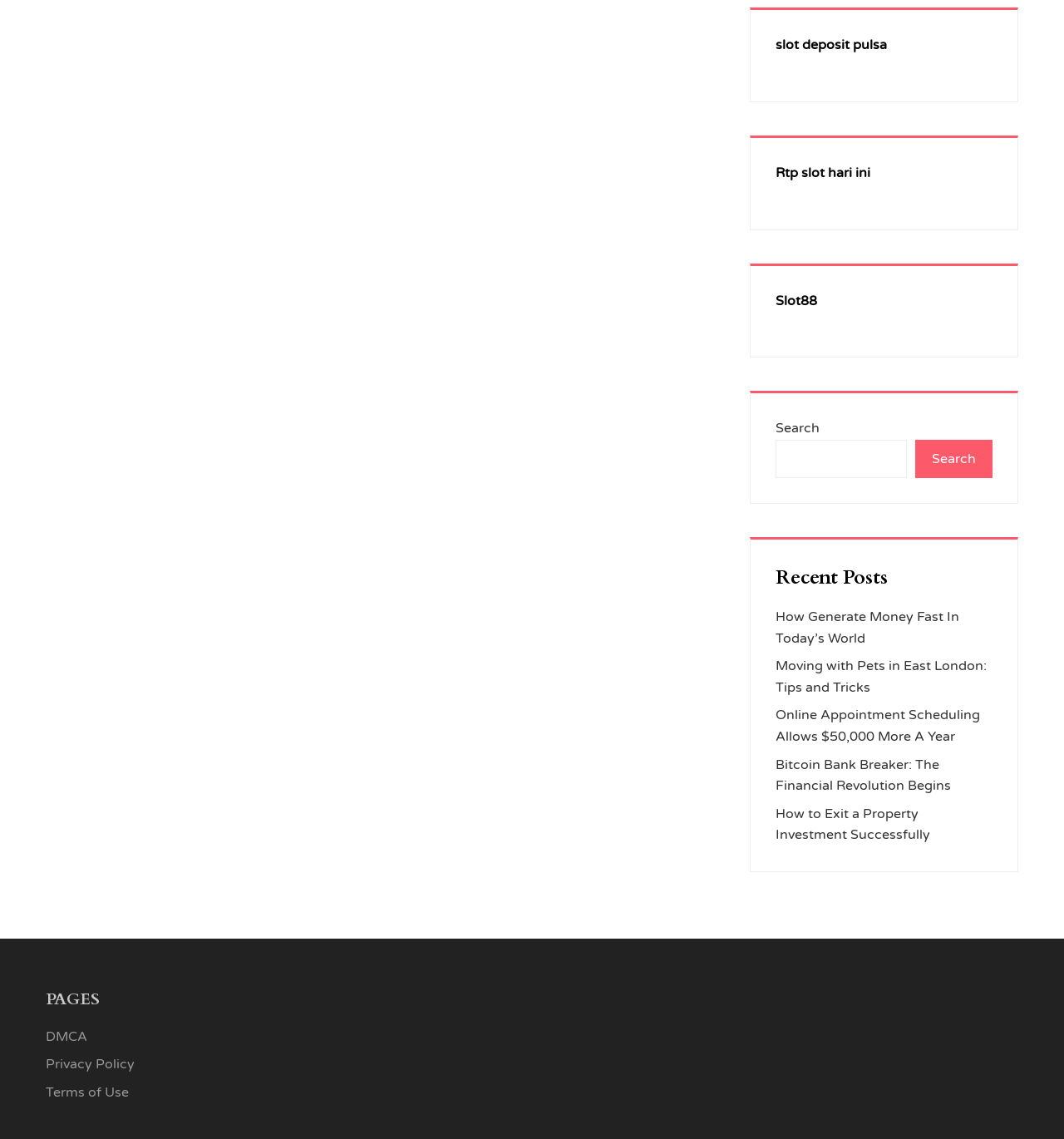Identify the bounding box coordinates for the UI element described as follows: "value="Send"". Ensure the coordinates are four float numbers between 0 and 1, formatted as [left, top, right, bottom].

None